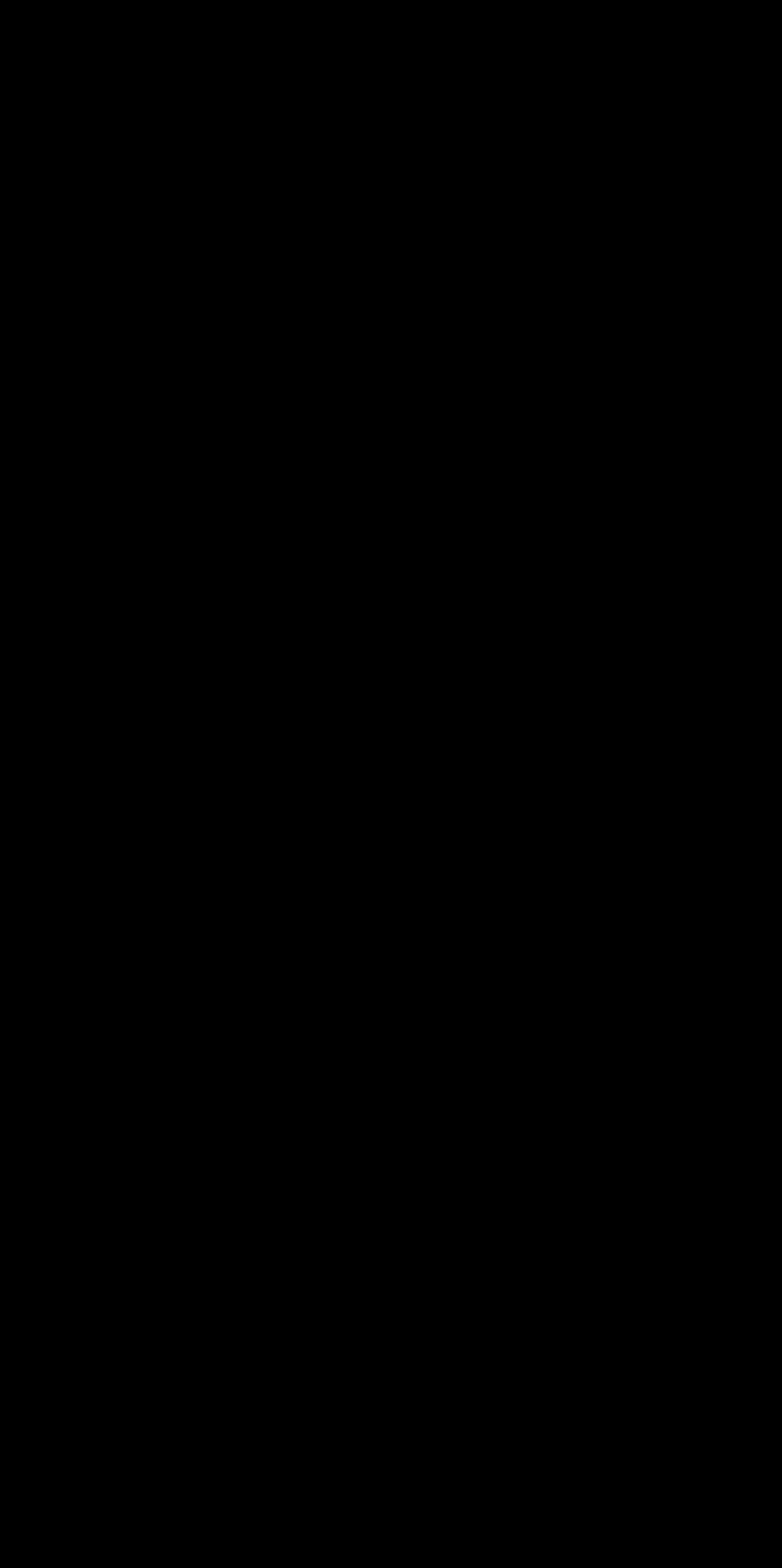Please identify the bounding box coordinates of the element's region that I should click in order to complete the following instruction: "View Overview". The bounding box coordinates consist of four float numbers between 0 and 1, i.e., [left, top, right, bottom].

[0.038, 0.652, 0.274, 0.675]